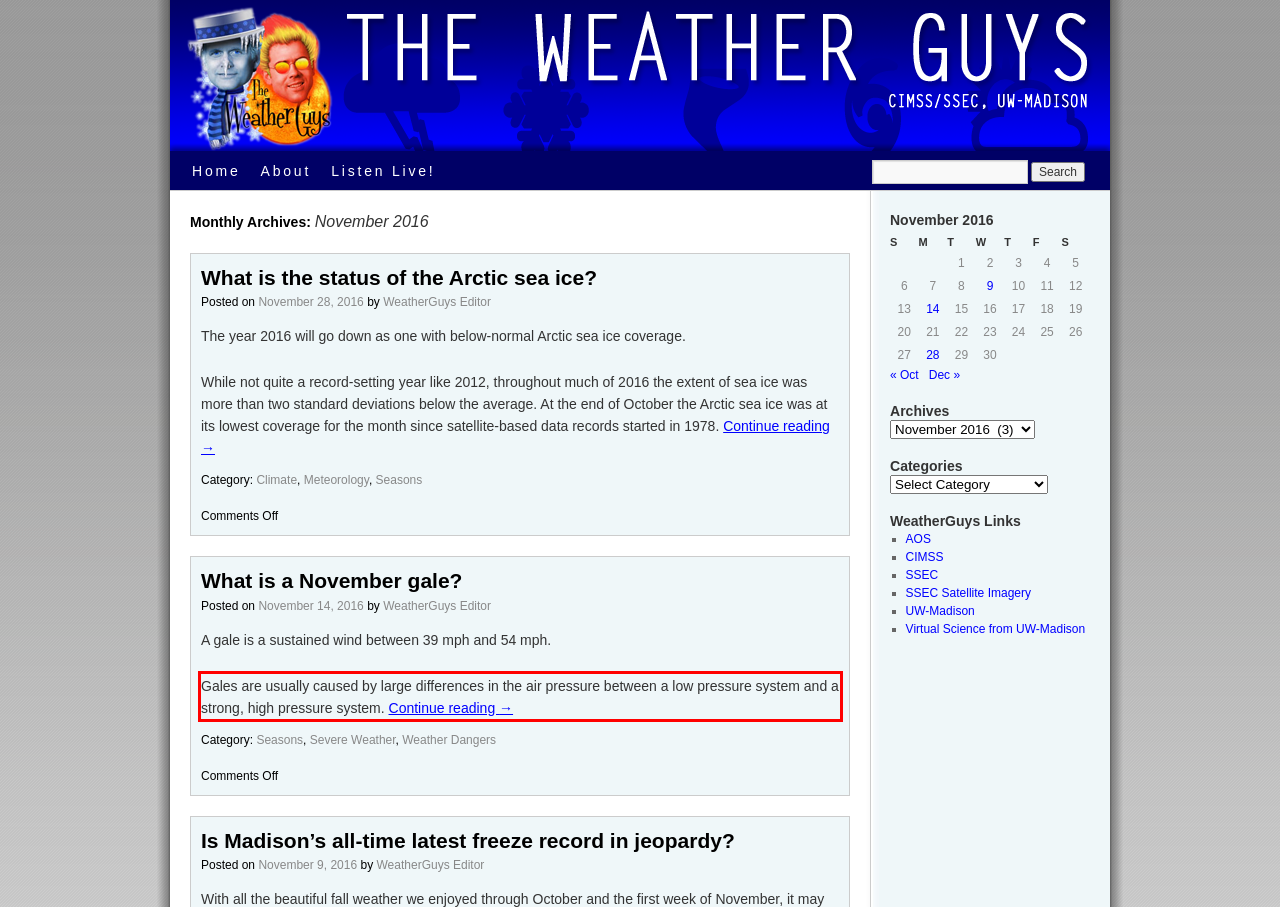Examine the screenshot of the webpage, locate the red bounding box, and perform OCR to extract the text contained within it.

Gales are usually caused by large differences in the air pressure between a low pressure system and a strong, high pressure system. Continue reading →